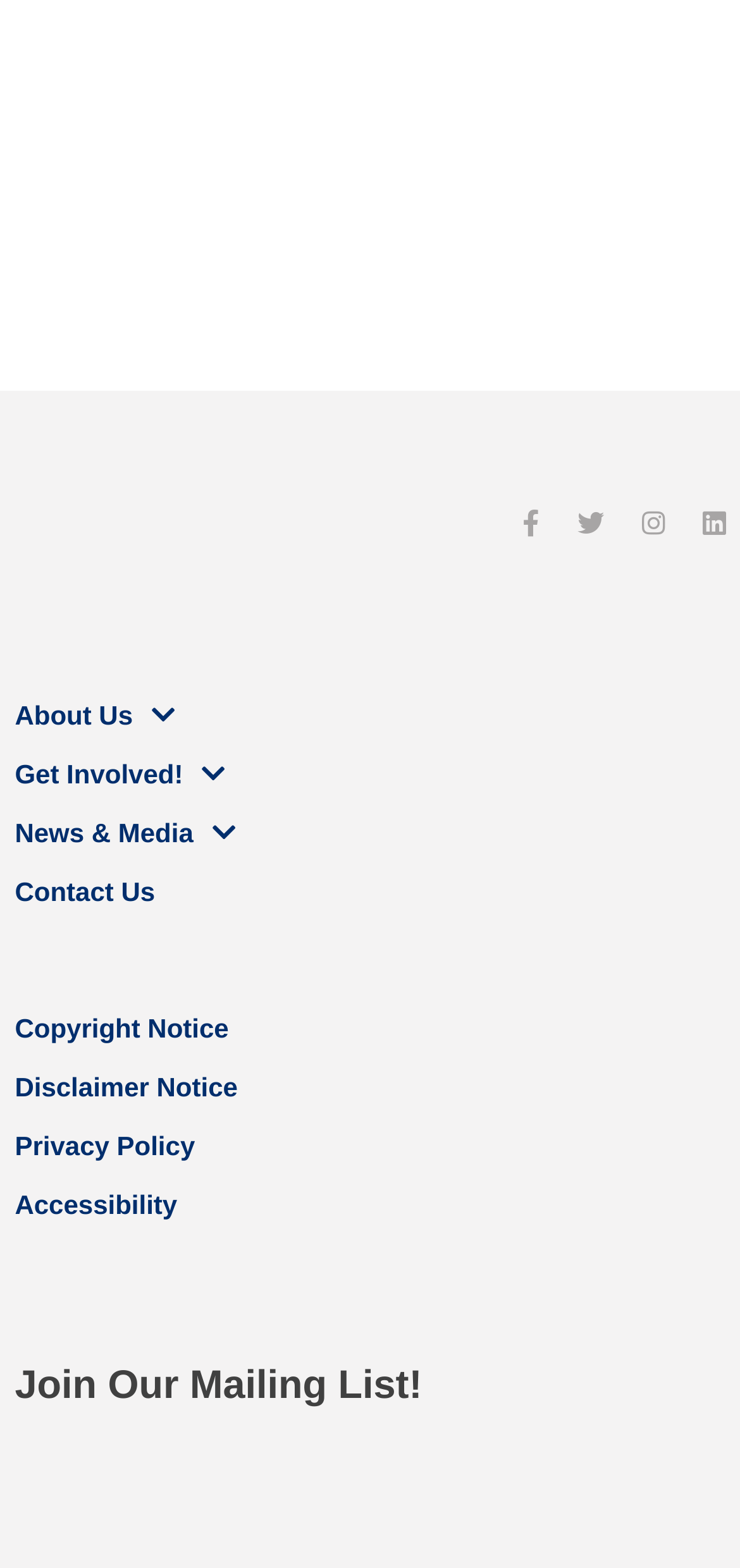What is the last link in the footer section?
Based on the image, answer the question in a detailed manner.

The last link in the footer section is 'Accessibility', which can be found at the bottom of the webpage, below the 'Privacy Policy' link.